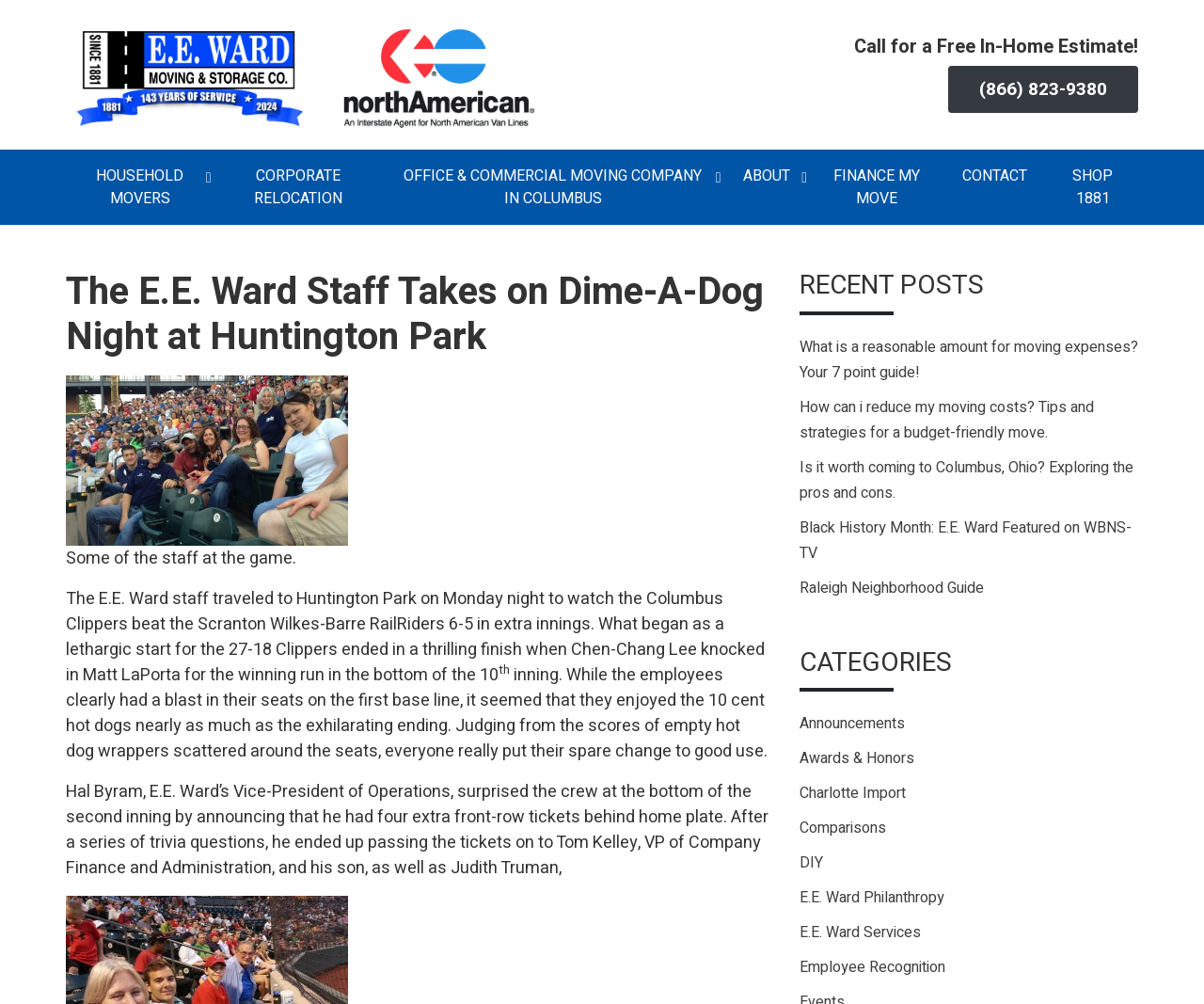Reply to the question below using a single word or brief phrase:
What is the name of the company featured on this webpage?

E.E. Ward